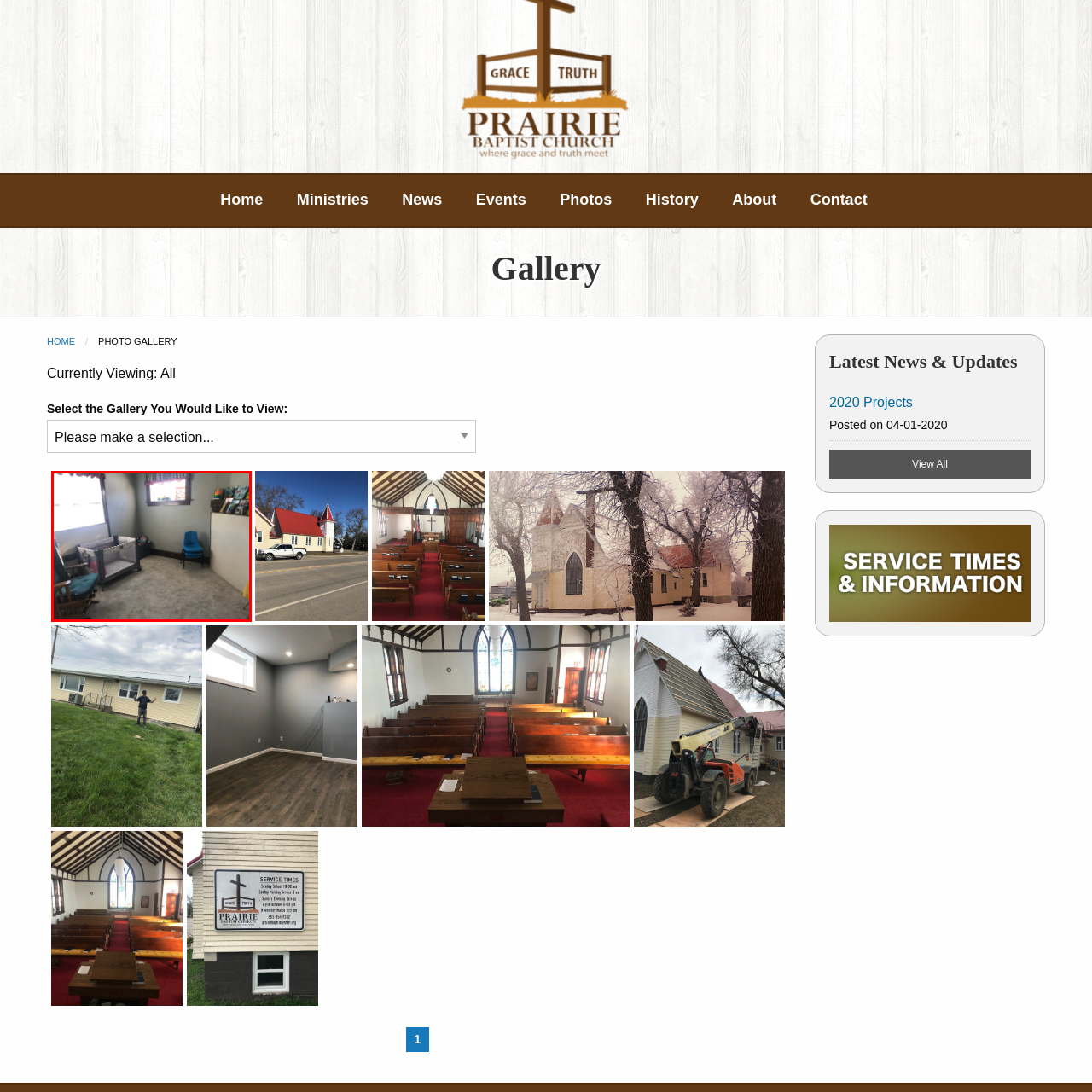Review the part of the image encased in the red box and give an elaborate answer to the question posed: What is on the shelf in the background?

The caption states that a shelf is visible in the background, filled with various children's books, suggesting a focus on early literacy and learning in the nursery.